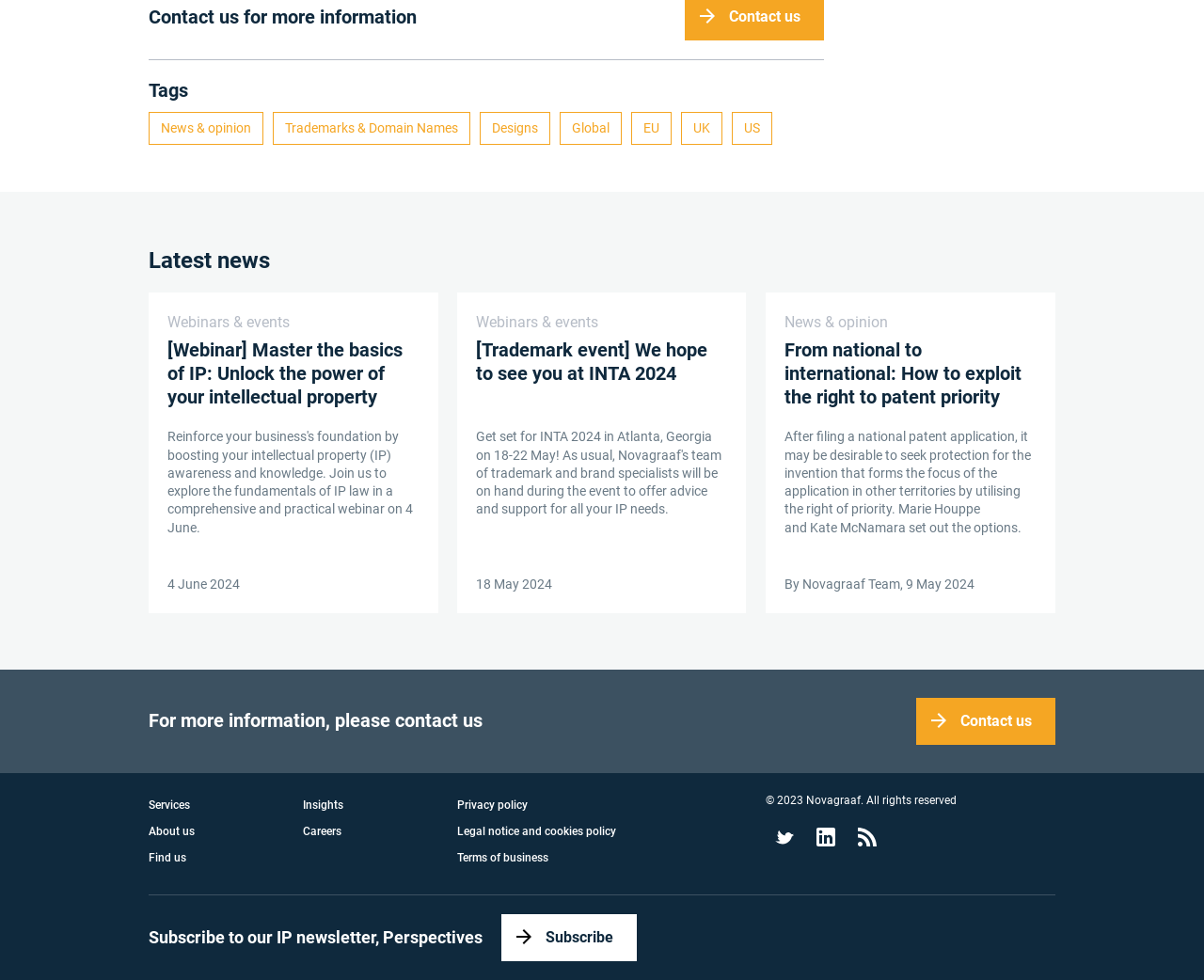Identify the bounding box coordinates of the element that should be clicked to fulfill this task: "Read about webinars and events". The coordinates should be provided as four float numbers between 0 and 1, i.e., [left, top, right, bottom].

[0.139, 0.318, 0.348, 0.341]